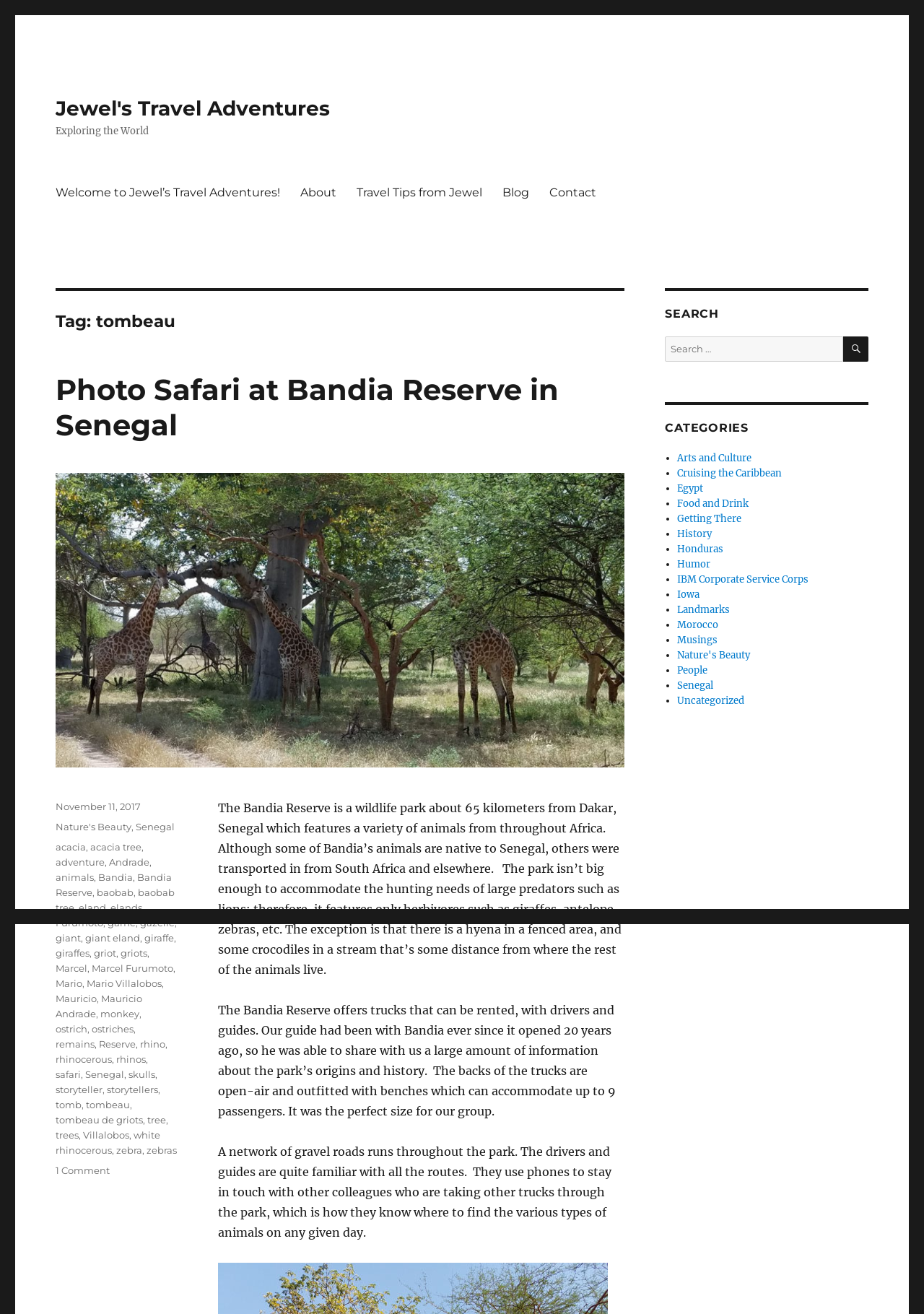Using the format (top-left x, top-left y, bottom-right x, bottom-right y), and given the element description, identify the bounding box coordinates within the screenshot: ostriches

[0.099, 0.778, 0.145, 0.787]